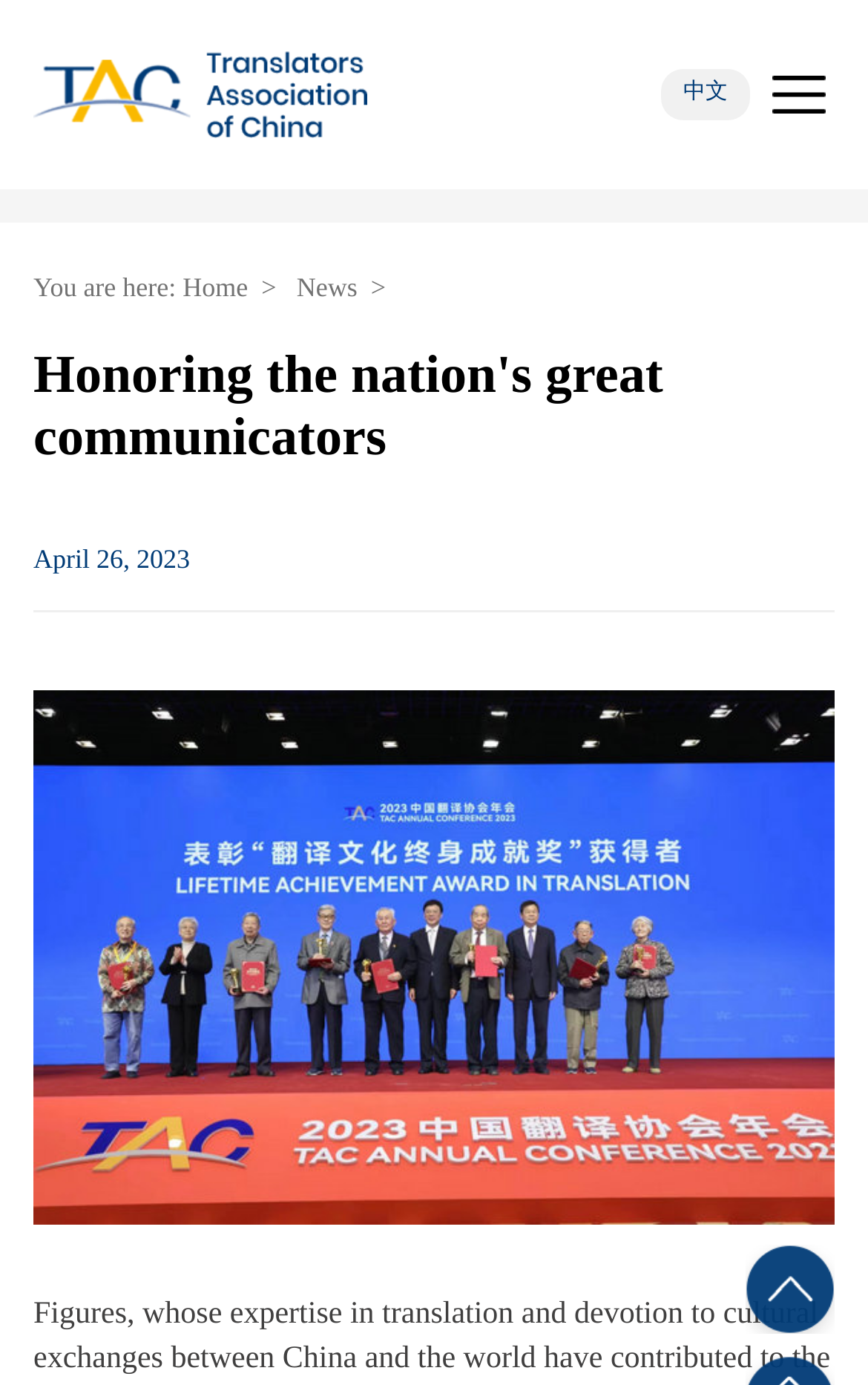Provide your answer in one word or a succinct phrase for the question: 
How many images are on the page?

5